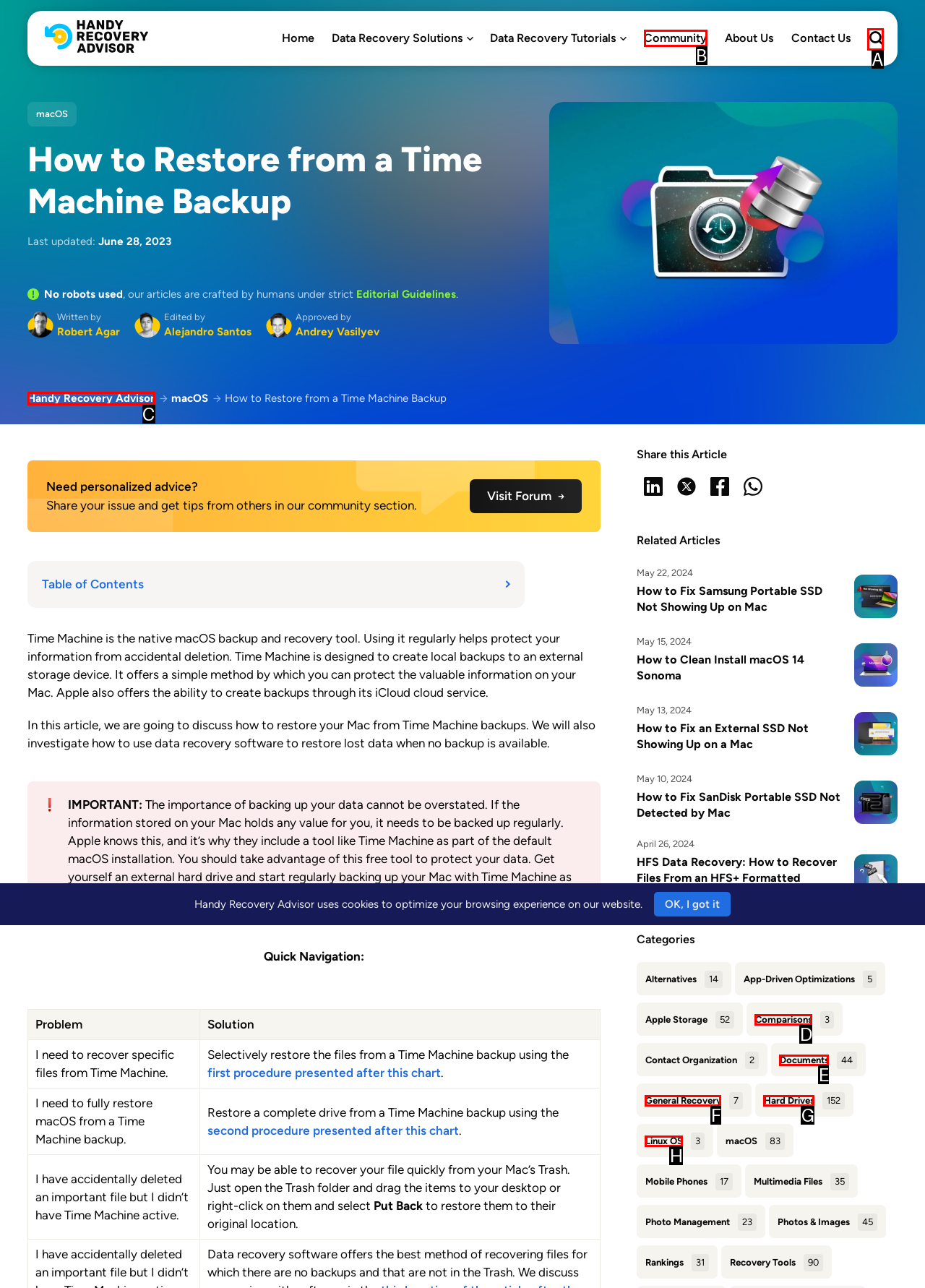Identify the correct letter of the UI element to click for this task: Search for something
Respond with the letter from the listed options.

A